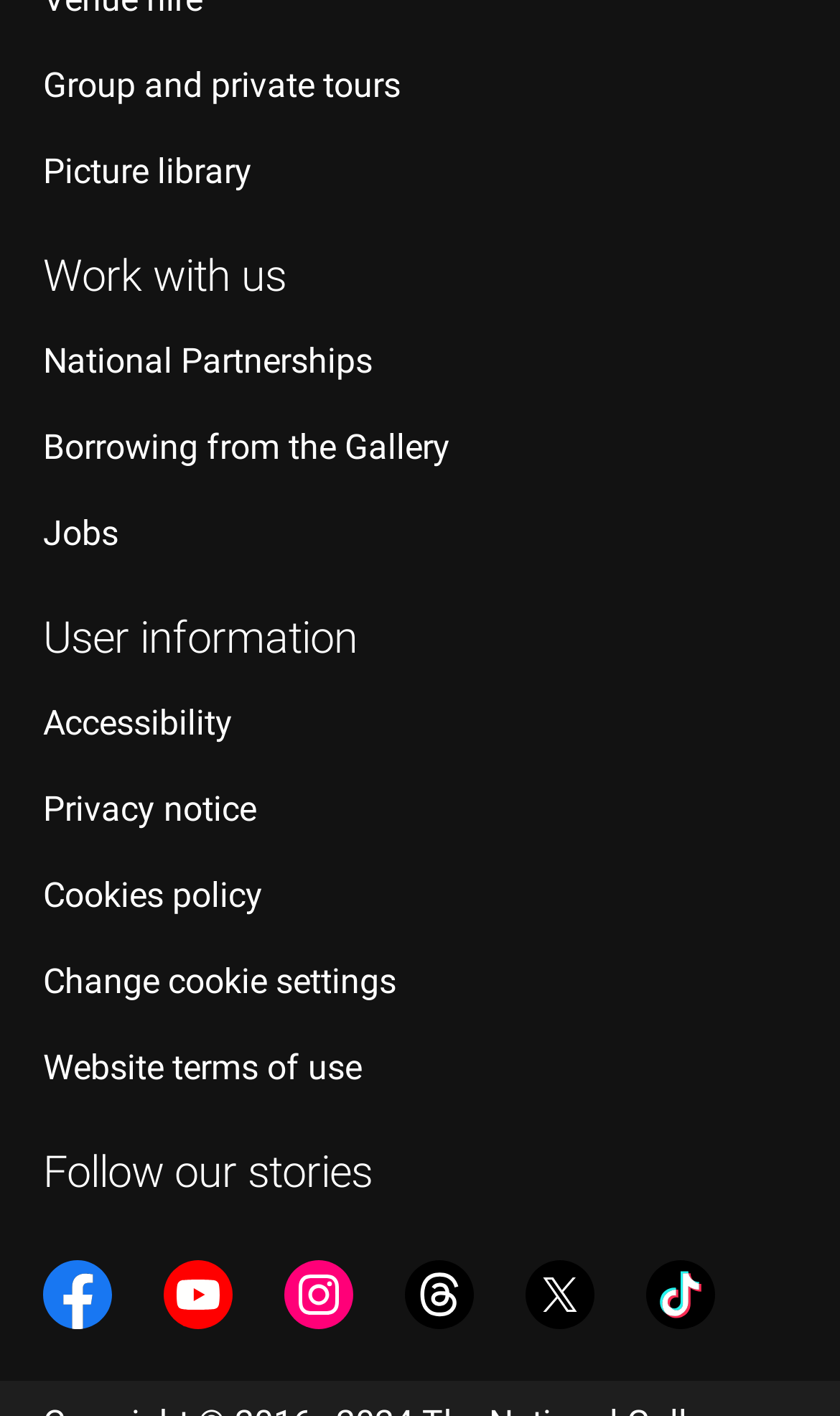Answer the question briefly using a single word or phrase: 
What is the heading above the social media links?

Follow our stories